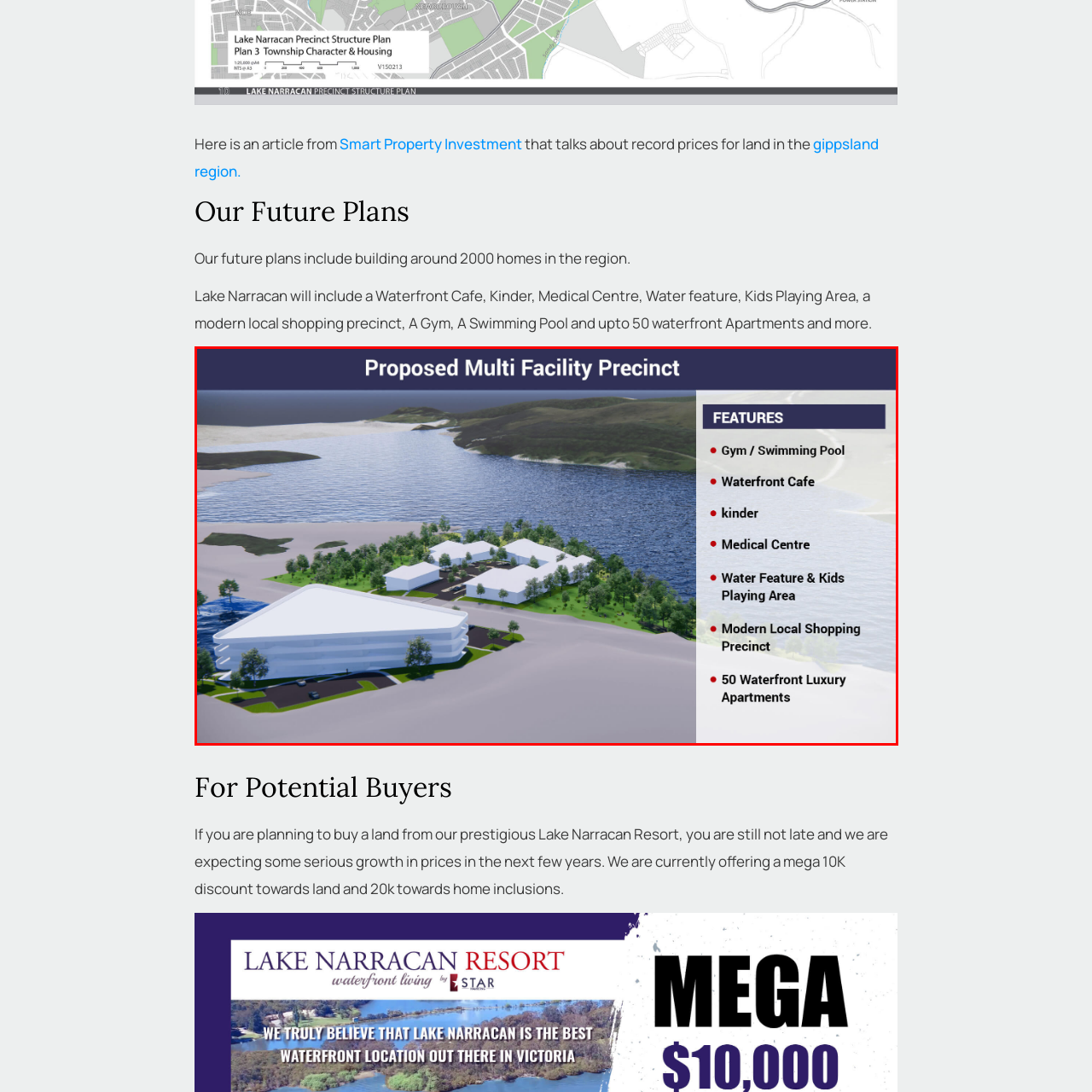Elaborate on the visual content inside the red-framed section with detailed information.

The image showcases a proposed multi-facility precinct at Lake Narracan, illustrating a modern architectural design integrated into a picturesque natural setting. Prominently featured are various amenities, including a gym with a swimming pool, a waterfront café, a kinder, and a medical center. Surrounding the main building are green spaces designed for families, featuring a water feature and a kids' playing area, promoting community interaction and outdoor activities. The development also includes a modern local shopping precinct and 50 luxury waterfront apartments, emphasizing the project's focus on enhancing the lifestyle of residents and visitors alike. The serene environment, with the lake and lush hills in the background, enhances the project's appeal as a desirable living and recreational location.